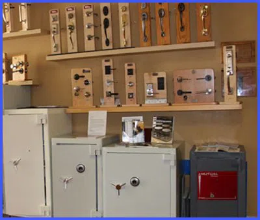Where is the Express Locksmith Store located?
Please provide a single word or phrase as the answer based on the screenshot.

New Rochelle, NY